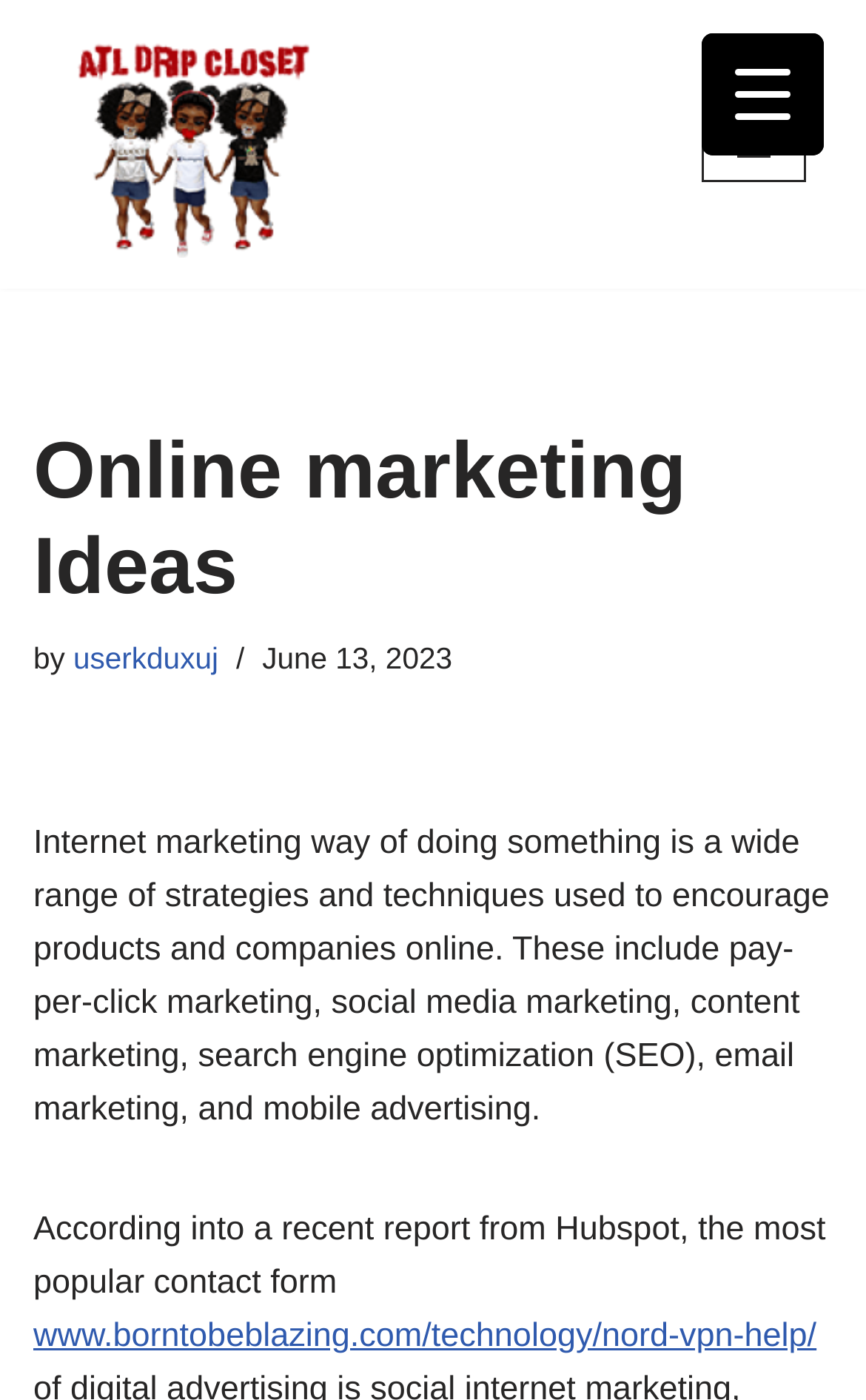Offer a meticulous description of the webpage's structure and content.

The webpage is about online marketing ideas, specifically discussing various strategies and techniques used to promote products and companies online. At the top-left corner, there is a link to skip to the content. Next to it, on the top-center, is a link to "ATL Drip Closet". On the top-right corner, there is a navigation menu button that, when expanded, reveals a heading "Online marketing Ideas" followed by the text "by userkduxuj" and a timestamp "June 13, 2023".

Below the navigation menu, there is a block of text that explains internet marketing, including pay-per-click marketing, social media marketing, content marketing, search engine optimization (SEO), email marketing, and mobile advertising. This text is positioned at the top-center of the page.

Further down, there is another block of text that cites a report from Hubspot, discussing the most popular contact form. Below this text, there is a link to an external website, "www.borntobeblazing.com/technology/nord-vpn-help/". 

On the top-right corner, there are two menu trigger buttons, which control different containers.